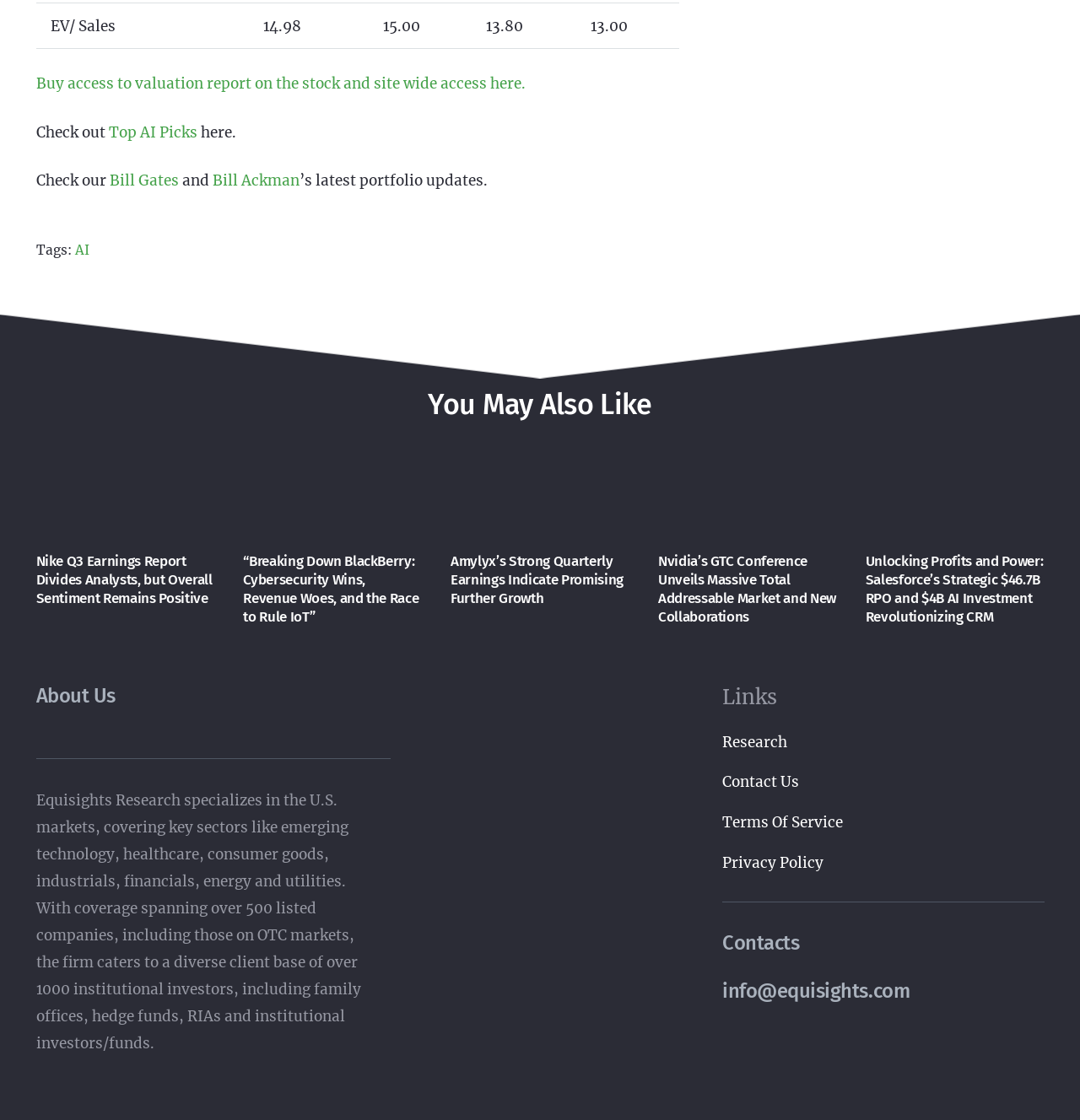Determine the bounding box coordinates of the clickable region to execute the instruction: "Check out Top AI Picks". The coordinates should be four float numbers between 0 and 1, denoted as [left, top, right, bottom].

[0.1, 0.11, 0.182, 0.126]